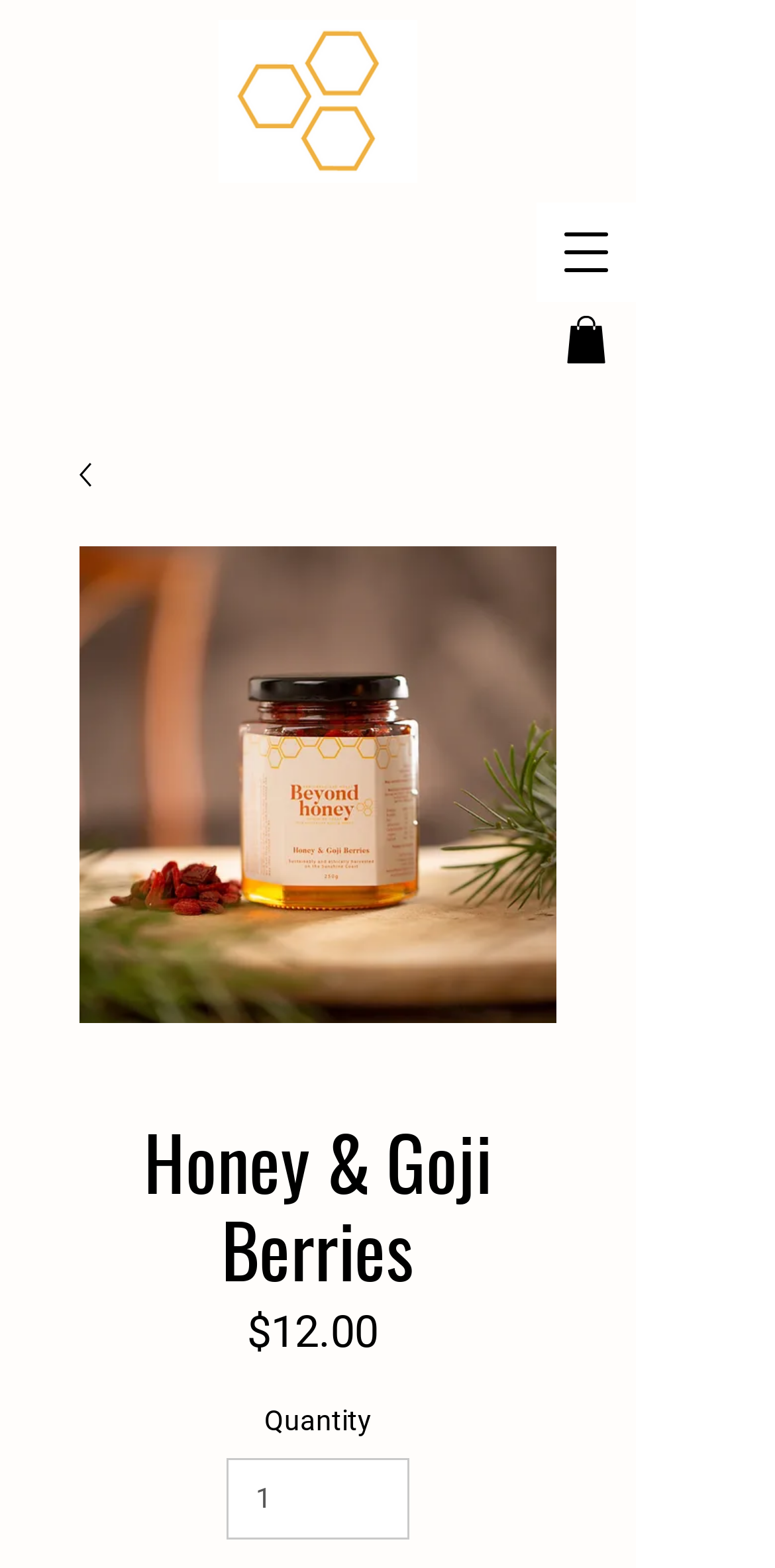What is the maximum quantity of the product that can be purchased?
Please provide a full and detailed response to the question.

I found the maximum quantity by looking at the spinbutton element with the label 'Quantity' and the valuemax attribute set to 99999, which indicates that the maximum quantity that can be purchased is 99999.